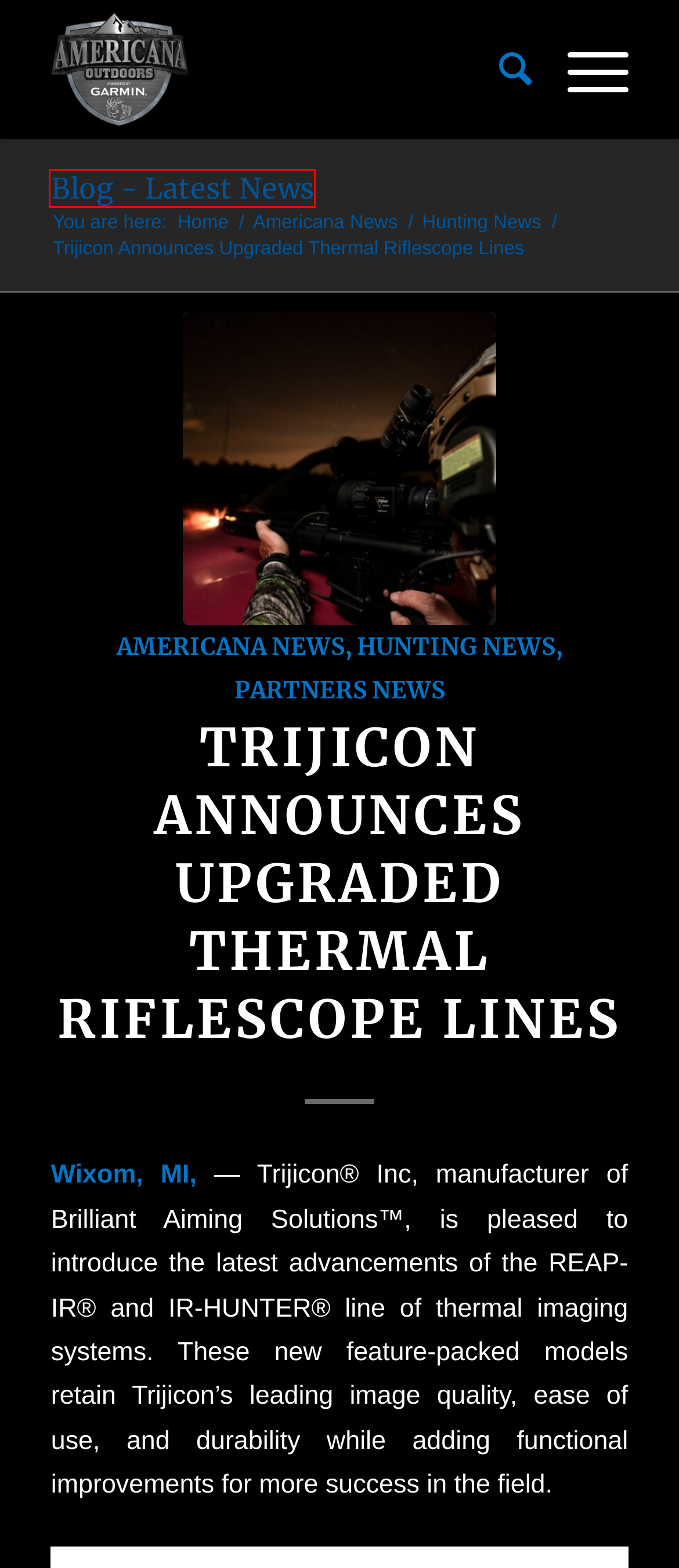Look at the screenshot of a webpage where a red bounding box surrounds a UI element. Your task is to select the best-matching webpage description for the new webpage after you click the element within the bounding box. The available options are:
A. Garmin Xero A1i Pro: Make the Shot - Americana Outdoors
B. Hunting Videos and Fishing Videos - Americana Outdoors
C. Americana News Archives - Americana Outdoors
D. Pursuit Channel Viewership More Engaged - Americana Outdoors
E. Trijicon Thermal Scopes Archives - Americana Outdoors
F. Partners News Archives - Americana Outdoors
G. Trijicon Archives - Americana Outdoors
H. Hunting News Archives - Americana Outdoors

B